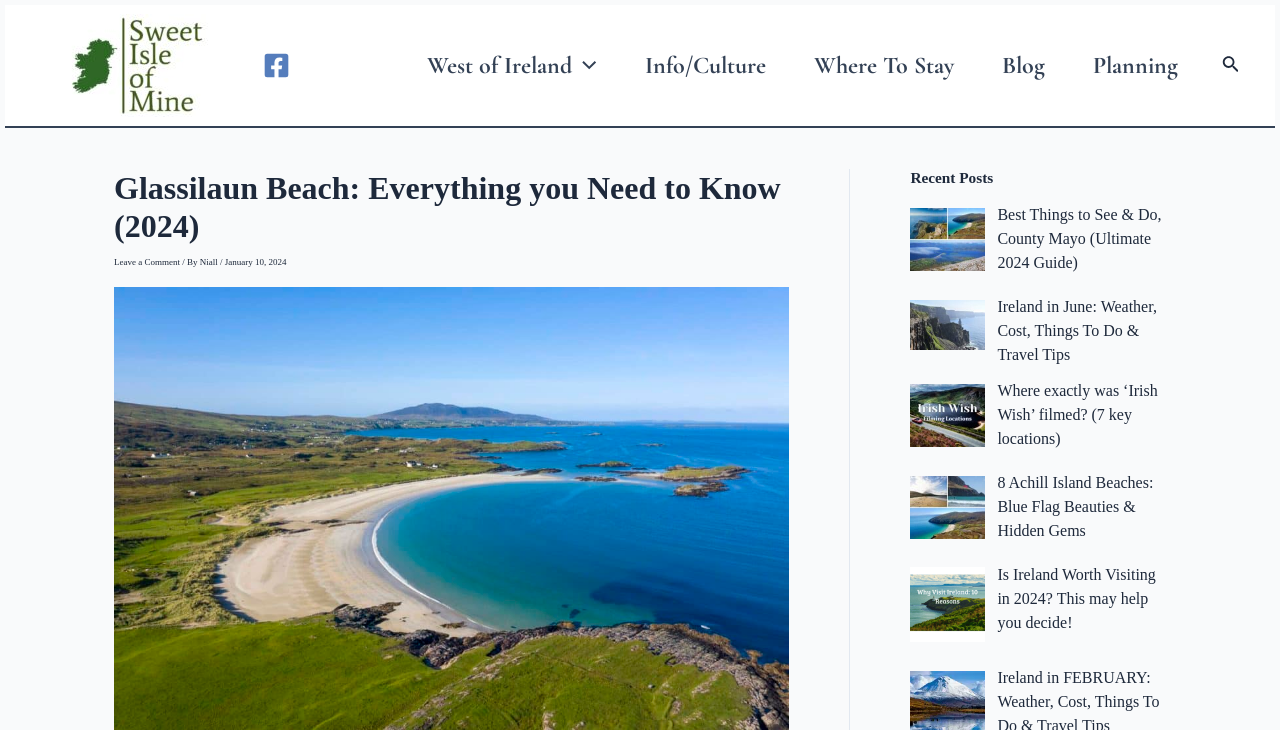Please identify the bounding box coordinates of the element's region that needs to be clicked to fulfill the following instruction: "Open the 'West of Ireland Menu'". The bounding box coordinates should consist of four float numbers between 0 and 1, i.e., [left, top, right, bottom].

[0.315, 0.029, 0.485, 0.15]